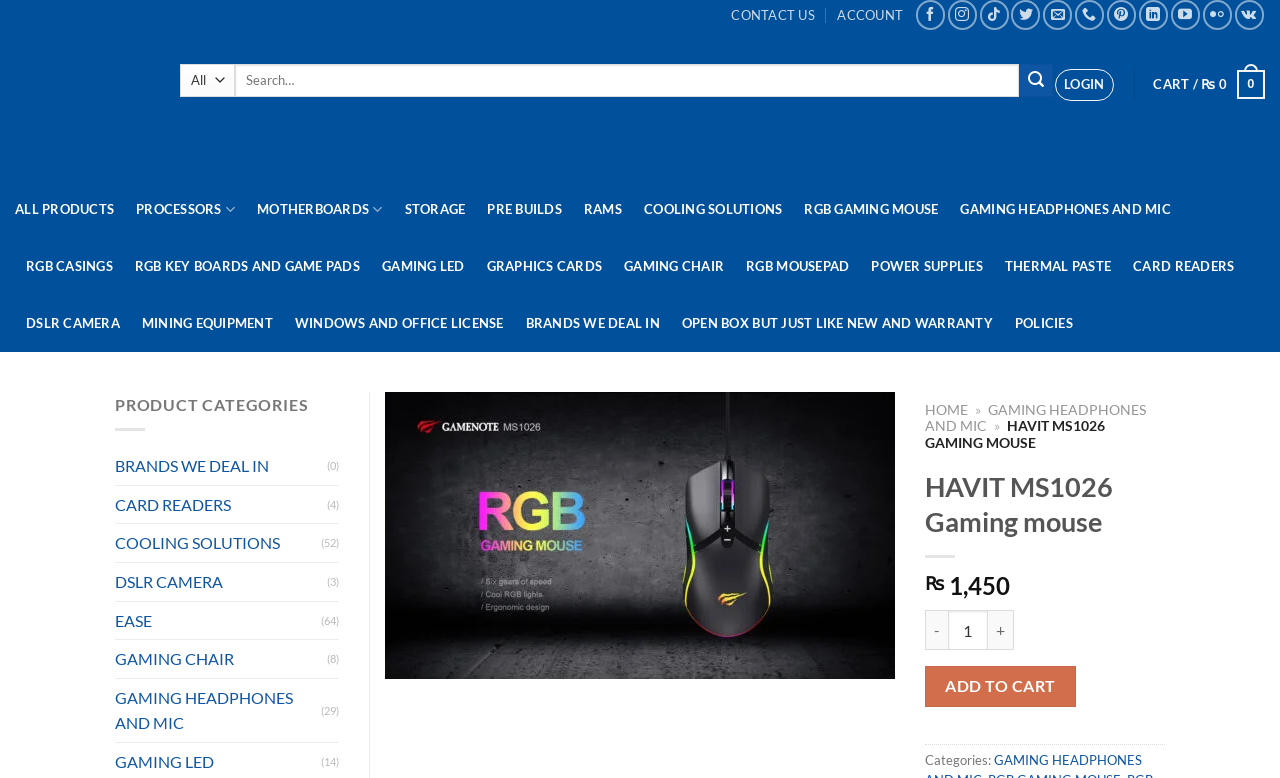Reply to the question with a single word or phrase:
How many products are listed under the category 'COOLING SOLUTIONS'?

52